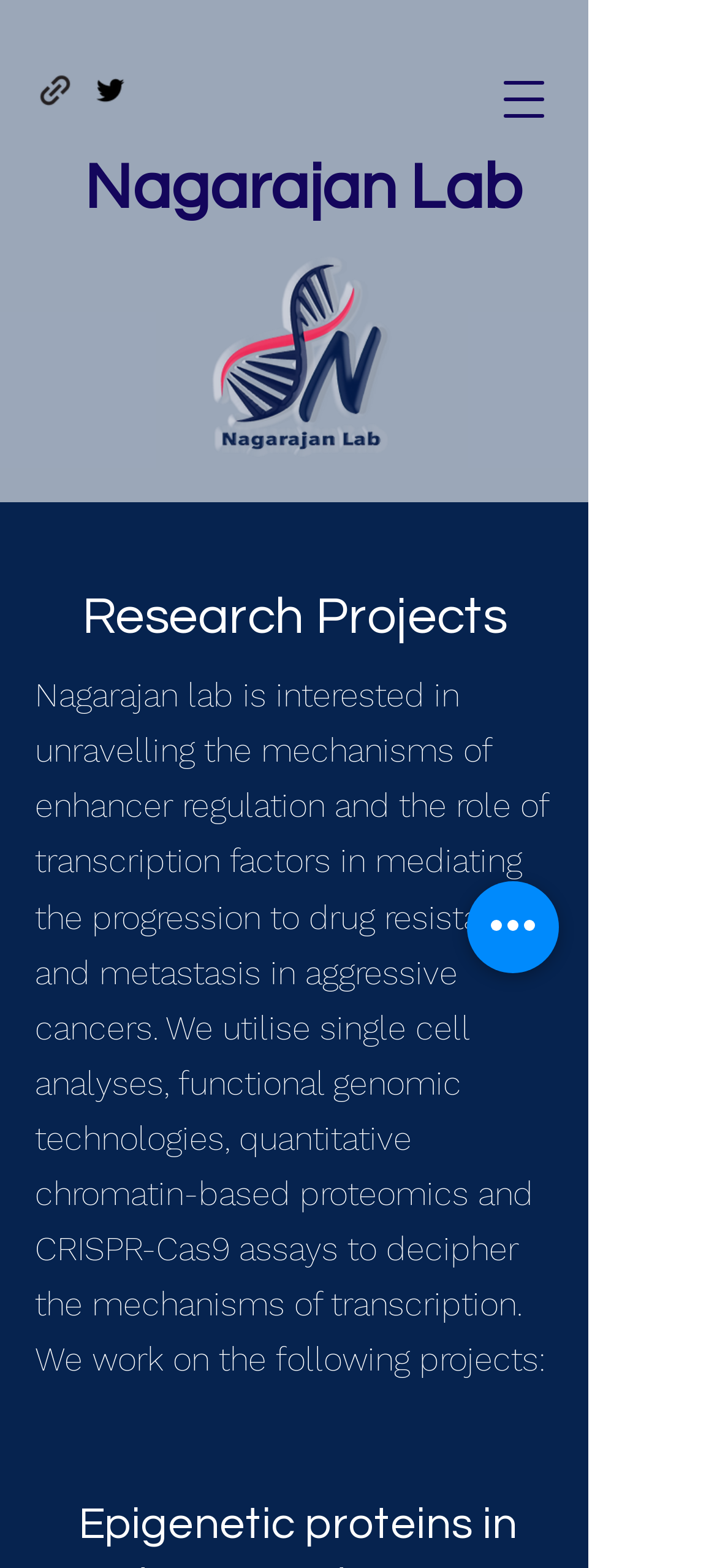What is the research focus of the lab?
Look at the image and provide a detailed response to the question.

The research focus of the lab can be inferred from the text description, which mentions 'aggressive cancers' and 'transcription factors in mediating the progression to drug resistance and metastasis'.